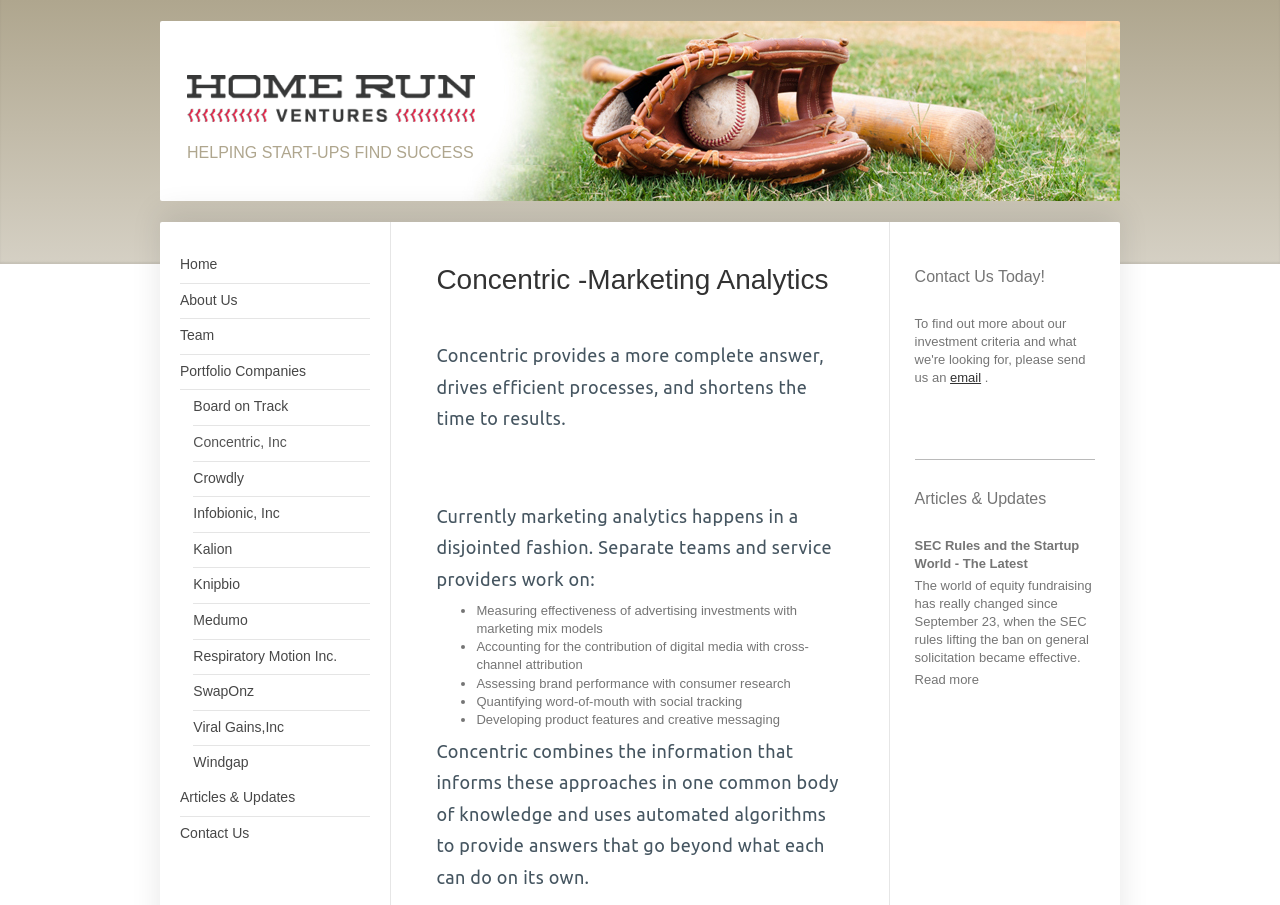What is the purpose of Concentric?
Answer the question with a thorough and detailed explanation.

The purpose of Concentric is obtained from the heading element with the text 'Concentric - Marketing Analytics'. Additionally, the static text elements below this heading describe the functionality of Concentric, which is to provide a more complete answer, drive efficient processes, and shorten the time to results in marketing analytics.